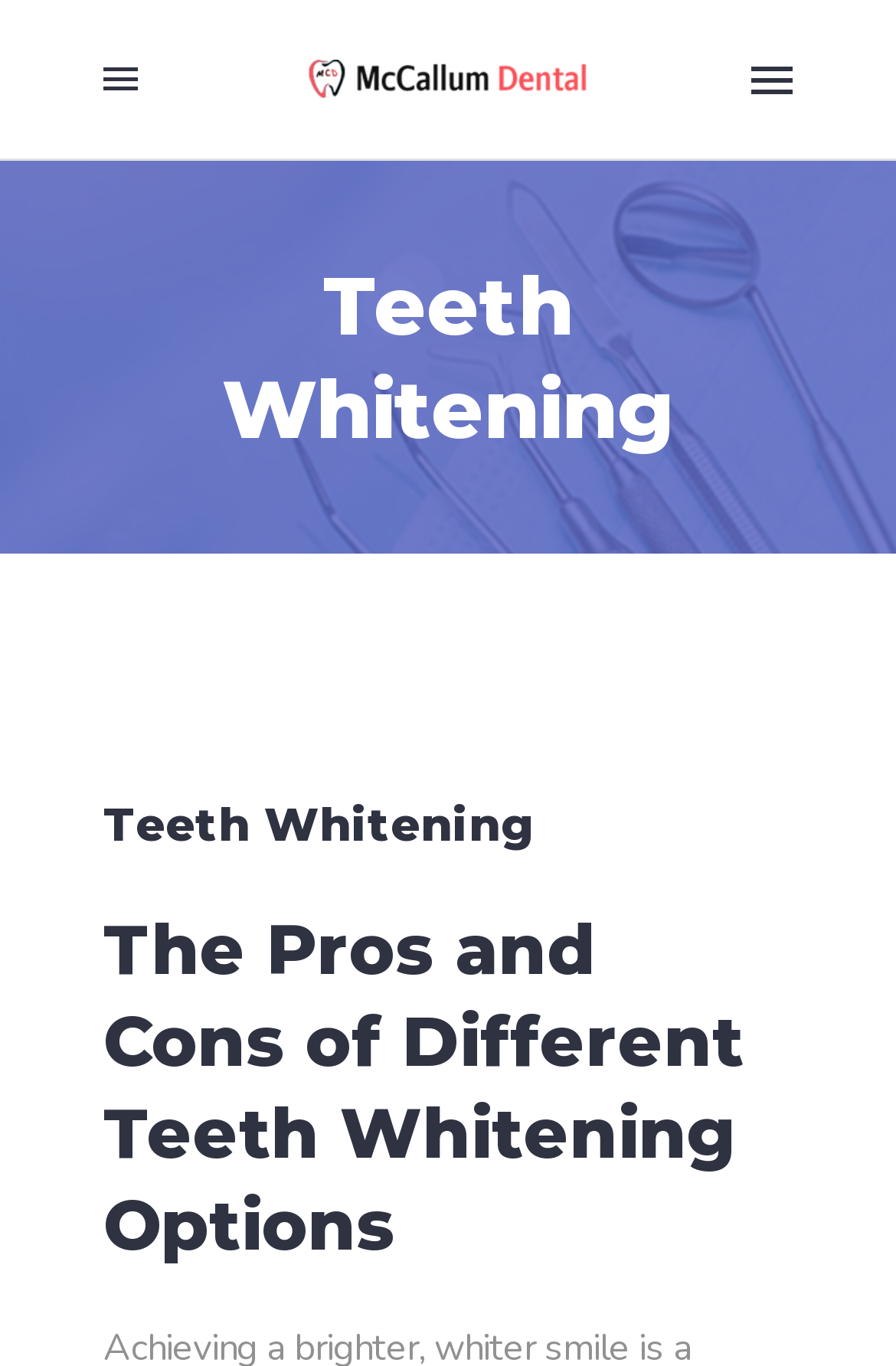What is the logo of the dental clinic?
Look at the image and answer the question using a single word or phrase.

Mobile Logo